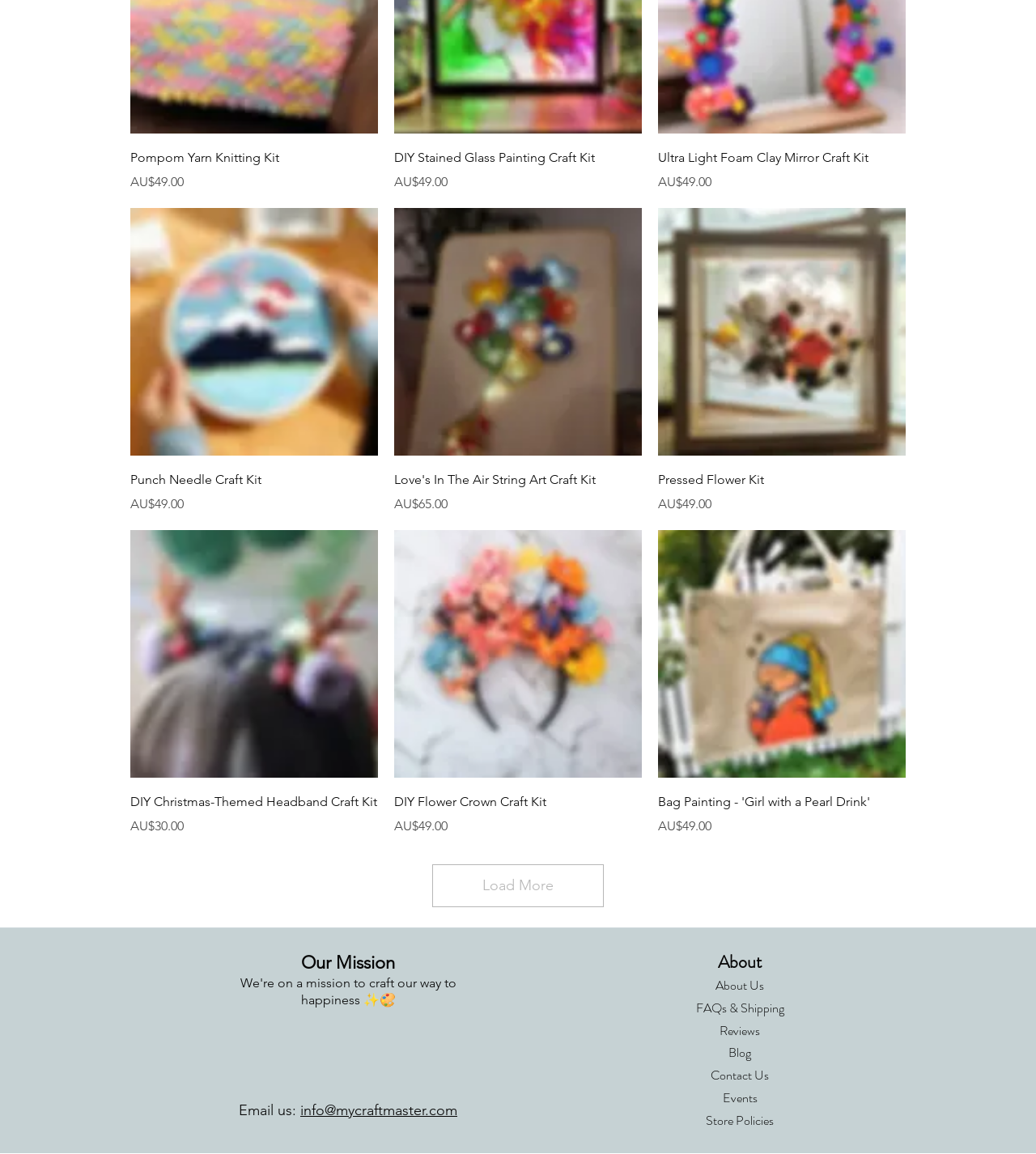Bounding box coordinates should be provided in the format (top-left x, top-left y, bottom-right x, bottom-right y) with all values between 0 and 1. Identify the bounding box for this UI element: Punch Needle Craft KitPriceAU$49.00

[0.126, 0.406, 0.365, 0.445]